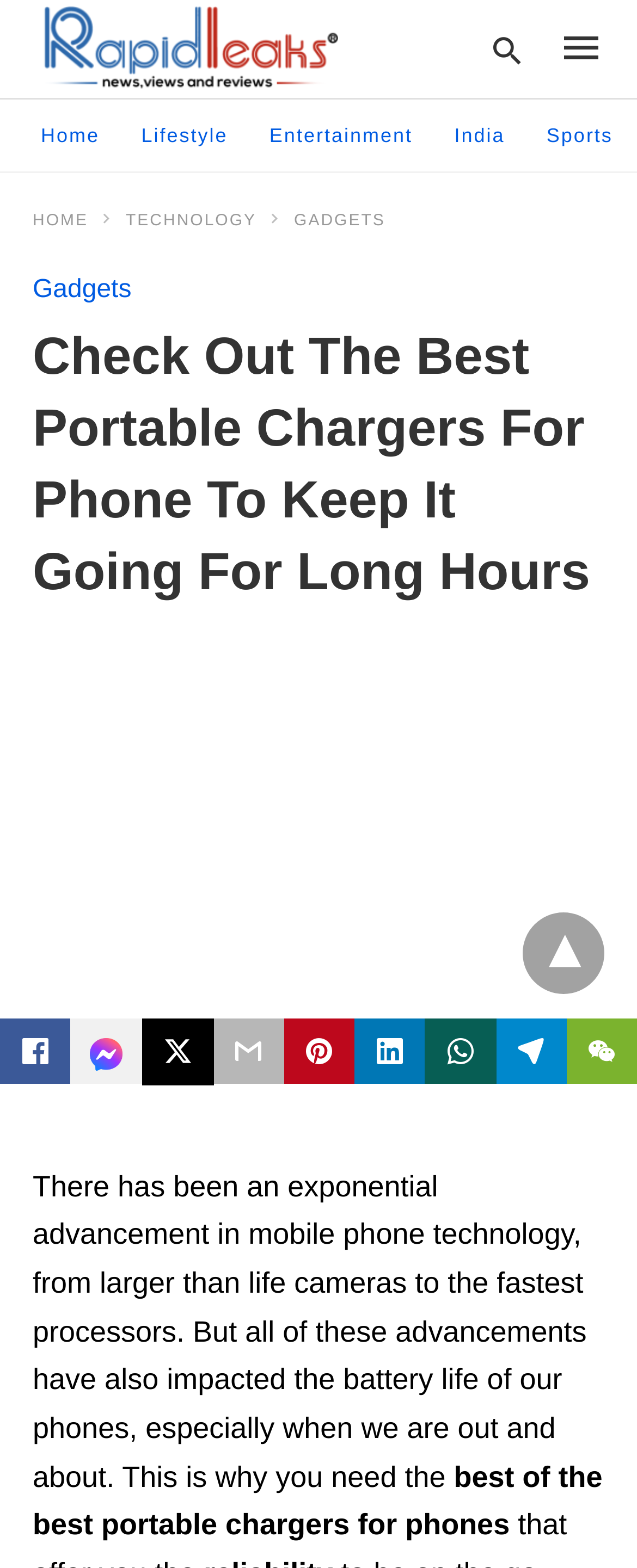Using floating point numbers between 0 and 1, provide the bounding box coordinates in the format (top-left x, top-left y, bottom-right x, bottom-right y). Locate the UI element described here: title="twitter share"

[0.224, 0.65, 0.335, 0.692]